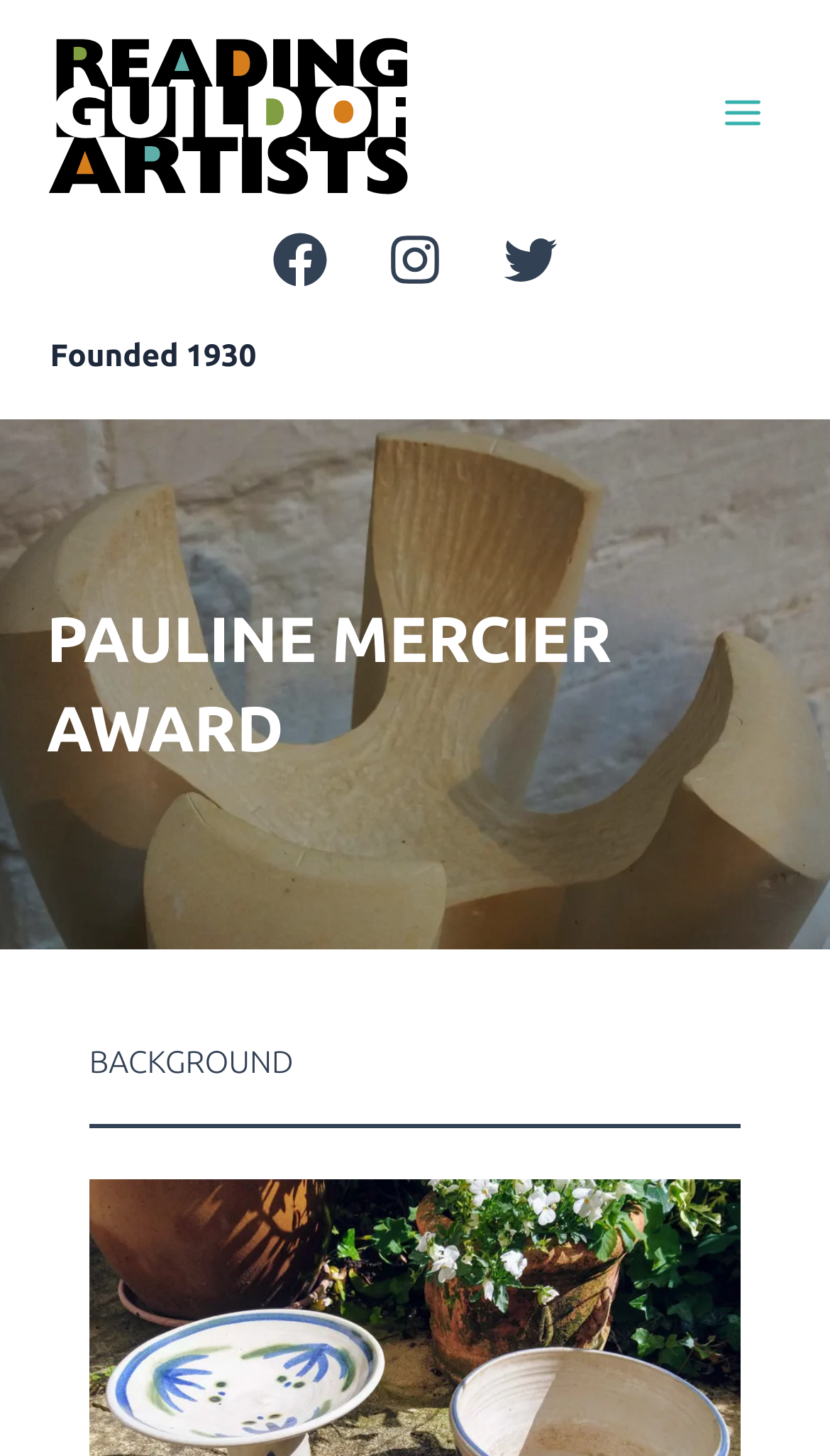Please determine the bounding box coordinates for the UI element described as: "Instagram".

[0.462, 0.156, 0.538, 0.2]